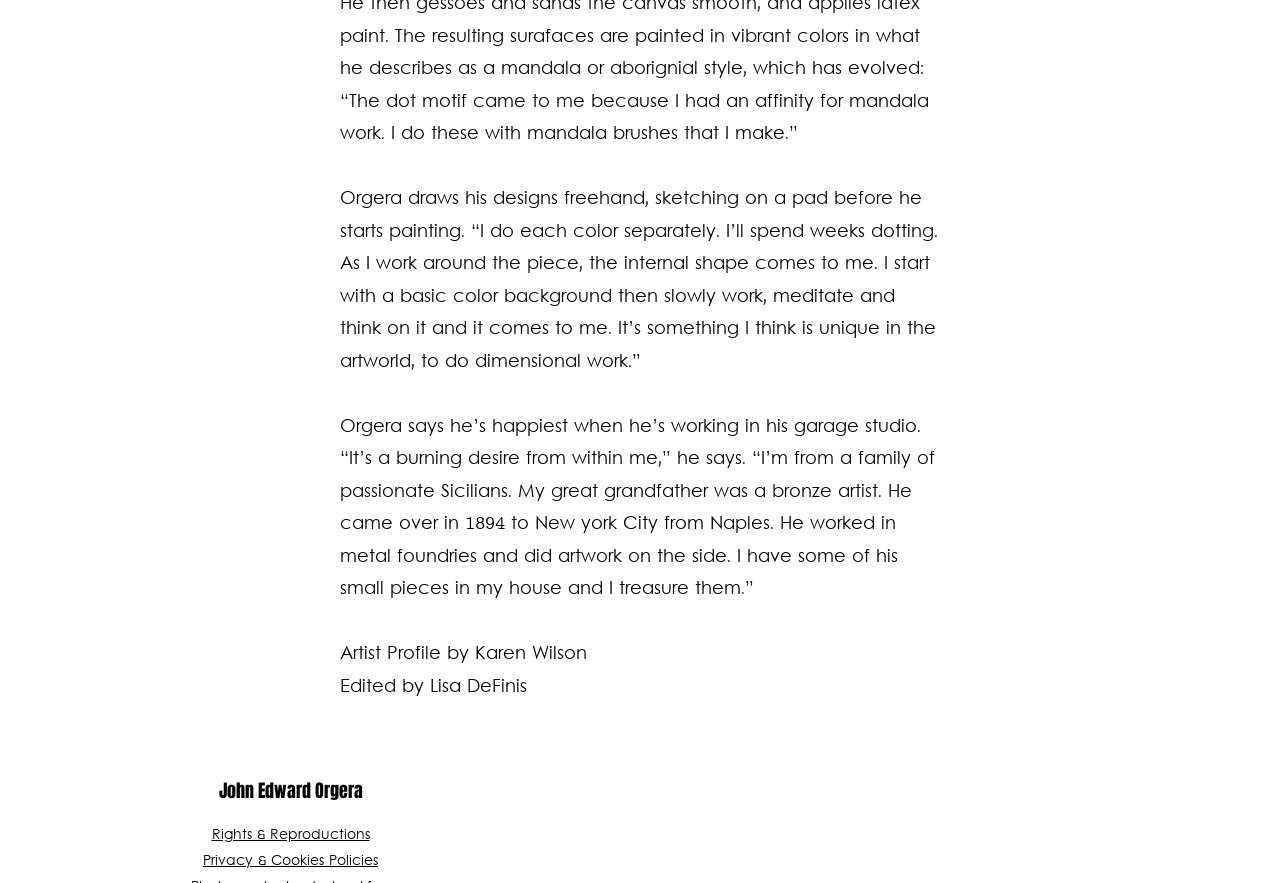Bounding box coordinates are given in the format (top-left x, top-left y, bottom-right x, bottom-right y). All values should be floating point numbers between 0 and 1. Provide the bounding box coordinate for the UI element described as: Get Your Free Trial

None